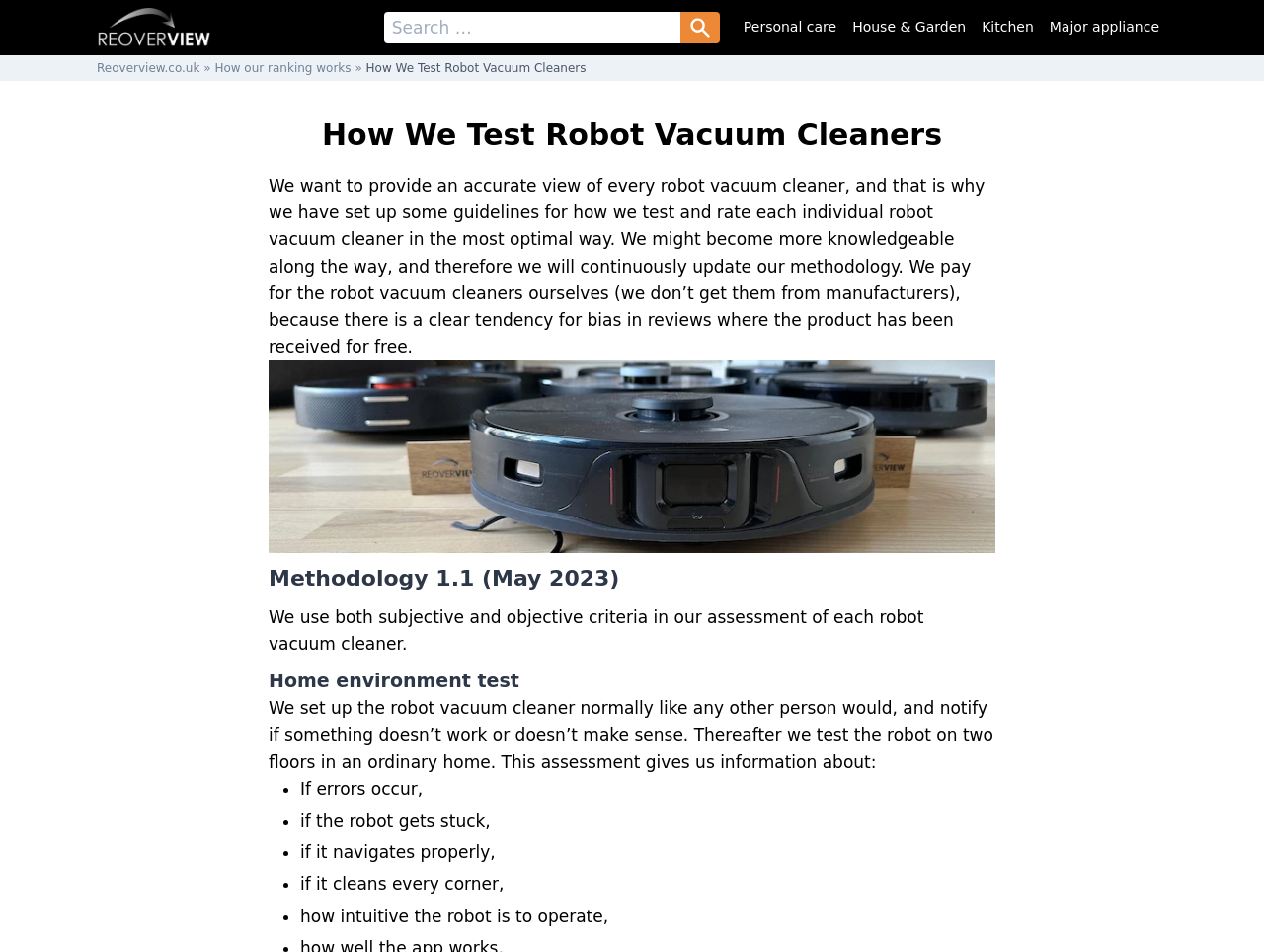Offer a detailed explanation of the webpage layout and contents.

The webpage is about "How We Test Robot Vacuum Cleaners" on Reoverview.co.uk. At the top left, there is a logo of Reoverview.co.uk, accompanied by a link to the website. Next to it, there is a search bar with a textbox and a search button, which has a small search icon. 

Below the search bar, there are several links to different categories, including "Personal care", "House & Garden", "Kitchen", and "Major appliance". 

On the left side, there is a navigation menu with links to "Reoverview.co.uk" and "How our ranking works". 

The main content of the webpage is divided into sections. The first section has a heading "How We Test Robot Vacuum Cleaners" and a paragraph explaining the purpose of the testing methodology. 

Below this section, there is an image related to the testing of robot vacuum cleaners. 

The next section has a heading "Methodology 1.1 (May 2023)" and explains that both subjective and objective criteria are used in the assessment of each robot vacuum cleaner. 

The following section is about the "Home environment test", where the robot vacuum cleaner is tested in a normal home environment. This section has a list of criteria used to evaluate the robot vacuum cleaner, including whether errors occur, if the robot gets stuck, if it navigates properly, if it cleans every corner, and how intuitive the robot is to operate.